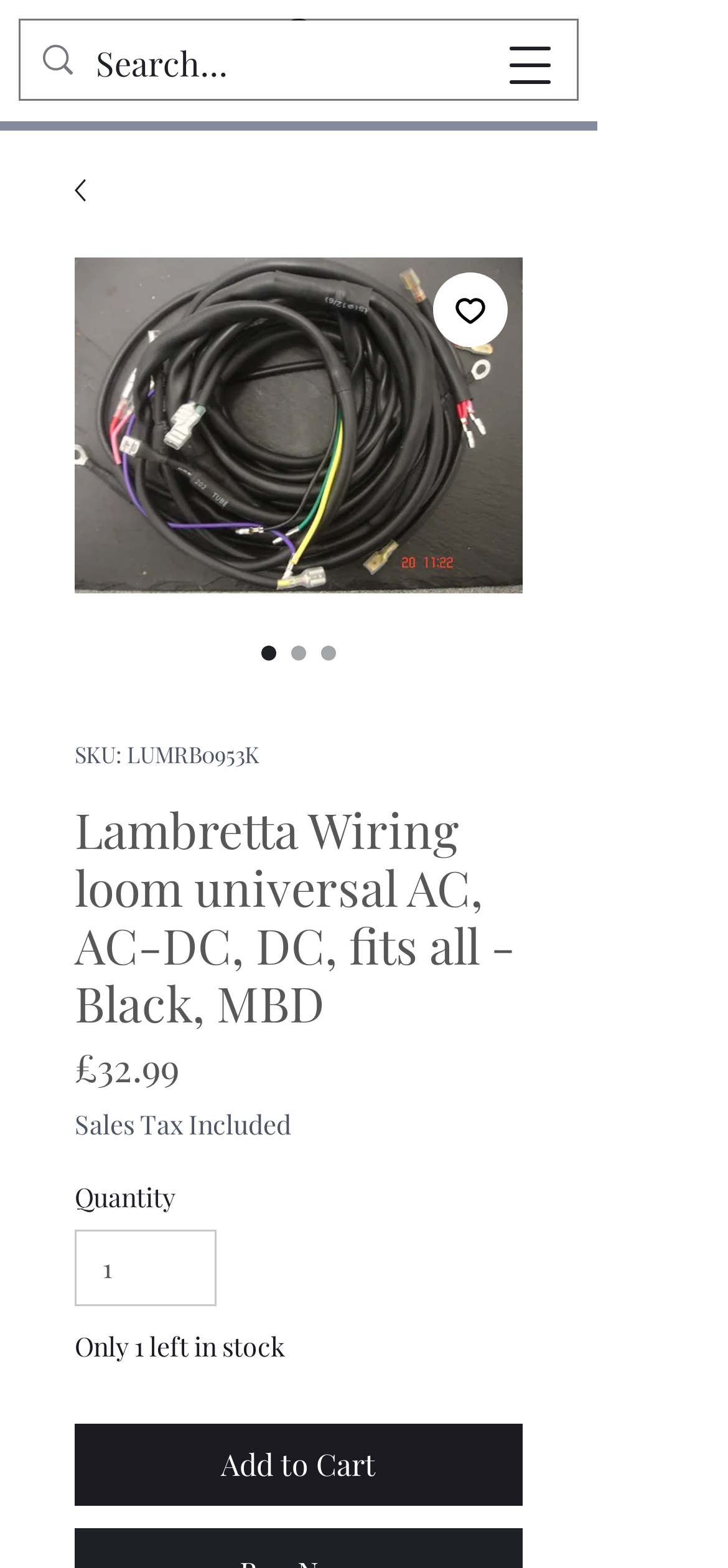What is the product name?
Please answer the question with a single word or phrase, referencing the image.

Lambretta Wiring loom universal AC, AC-DC, DC, fits all - Black, MBD